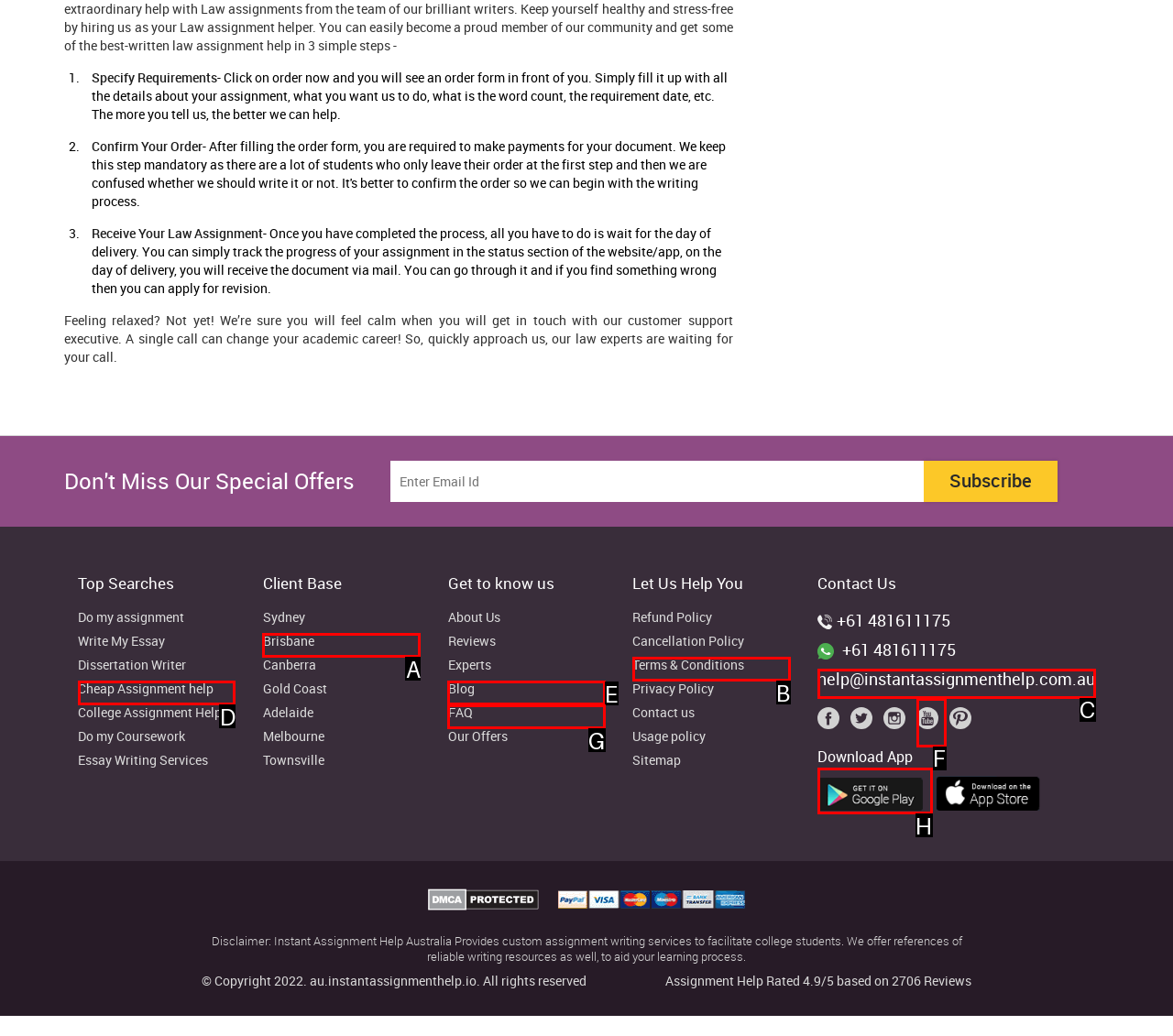Assess the description: Terms & Conditions and select the option that matches. Provide the letter of the chosen option directly from the given choices.

B